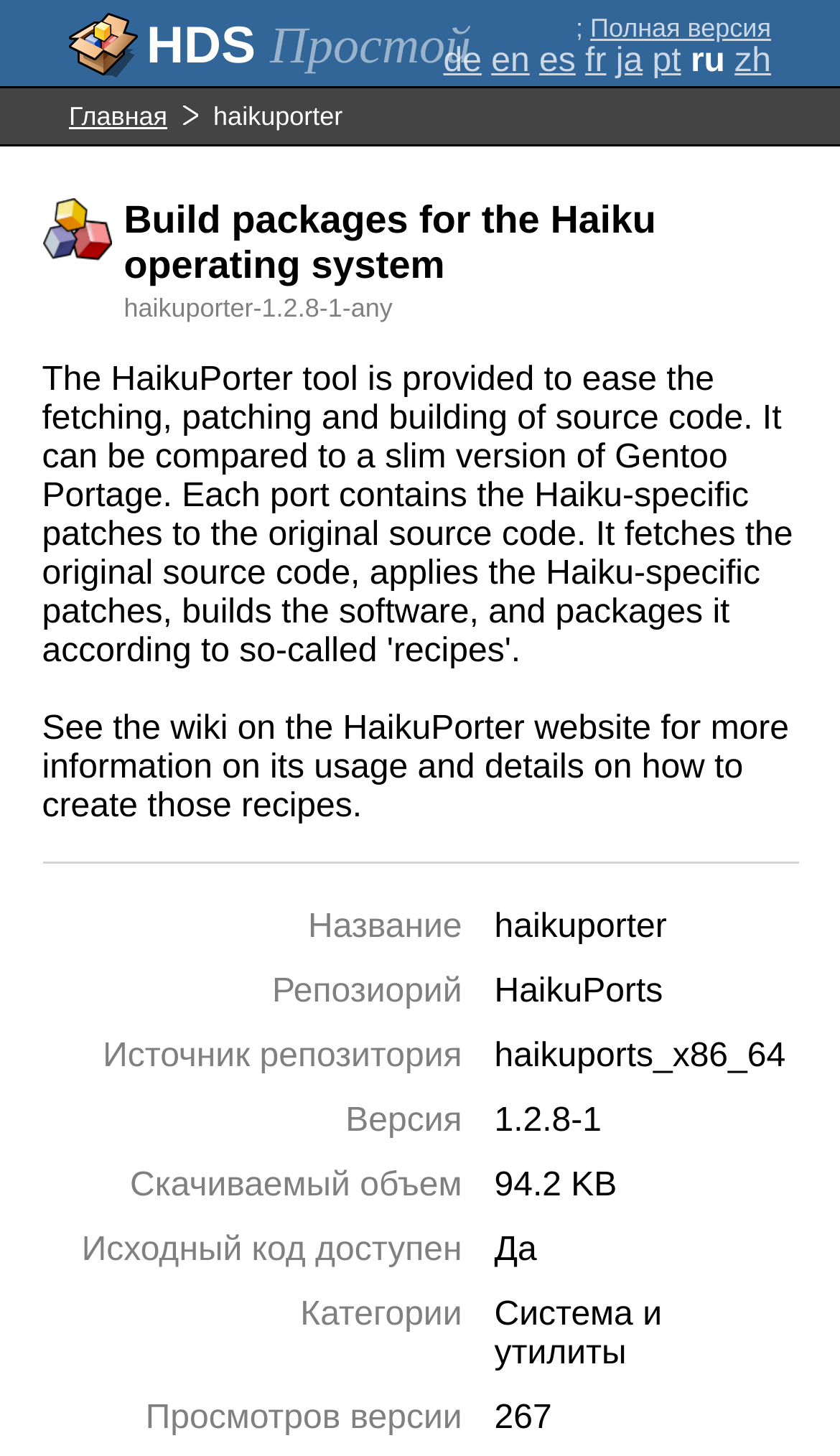For the following element description, predict the bounding box coordinates in the format (top-left x, top-left y, bottom-right x, bottom-right y). All values should be floating point numbers between 0 and 1. Description: en

[0.585, 0.03, 0.63, 0.055]